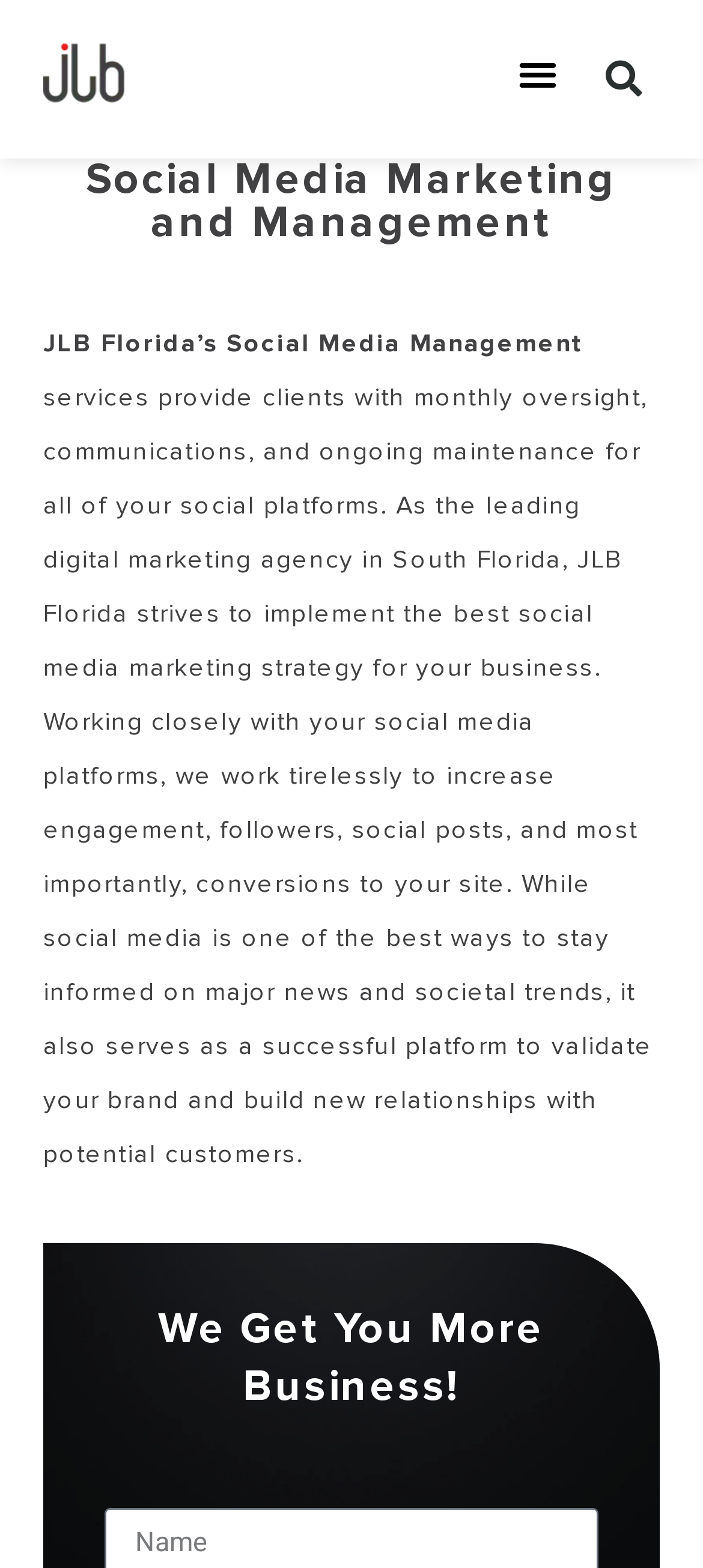Refer to the image and provide an in-depth answer to the question:
What is the purpose of the social media marketing strategy?

I found the answer by reading the StaticText element that describes the social media marketing strategy, which mentions that the goal is to increase engagement, followers, social posts, and most importantly, conversions to the site.